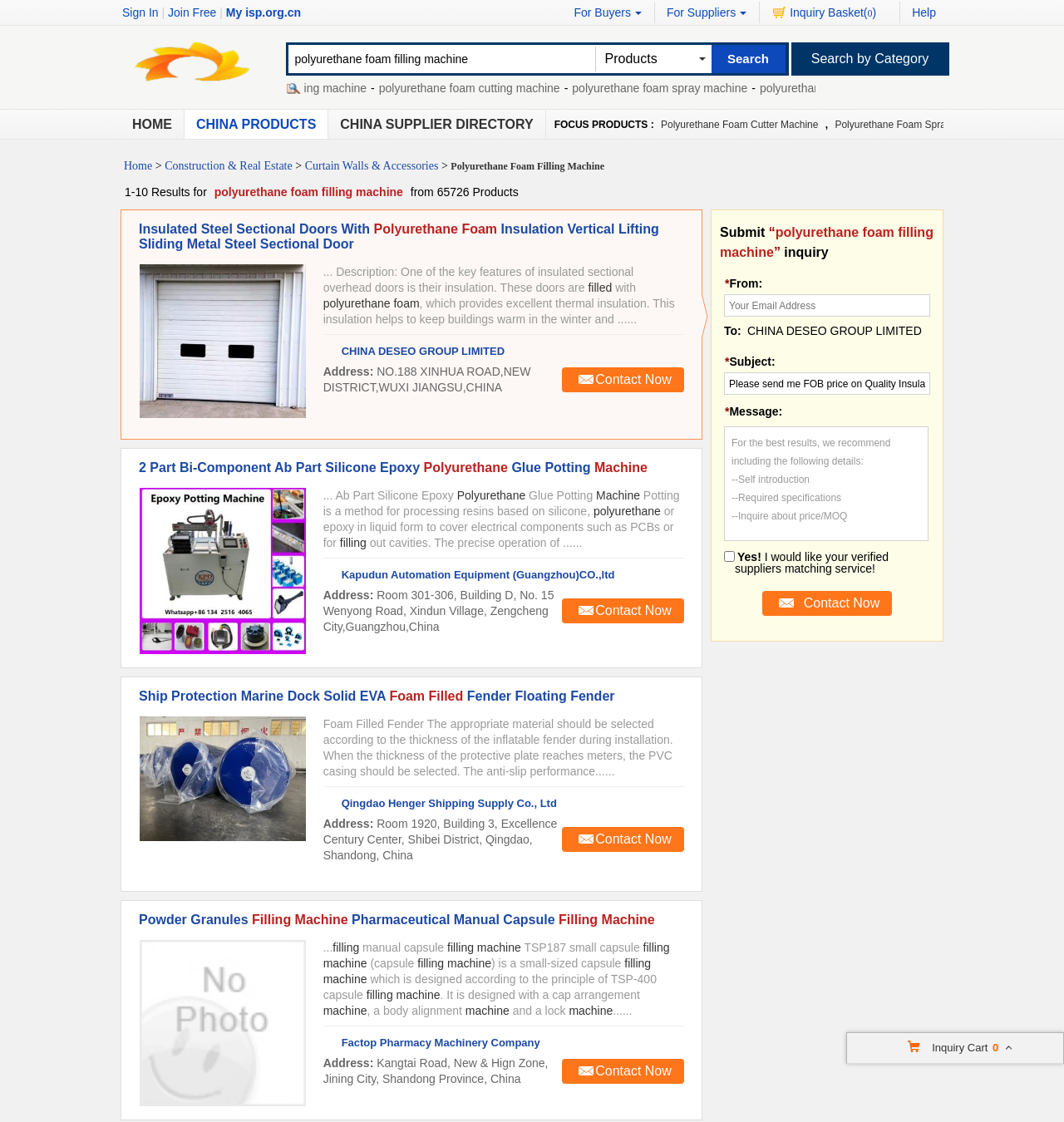Please specify the bounding box coordinates of the region to click in order to perform the following instruction: "Click on the 'Search' button".

[0.668, 0.04, 0.738, 0.065]